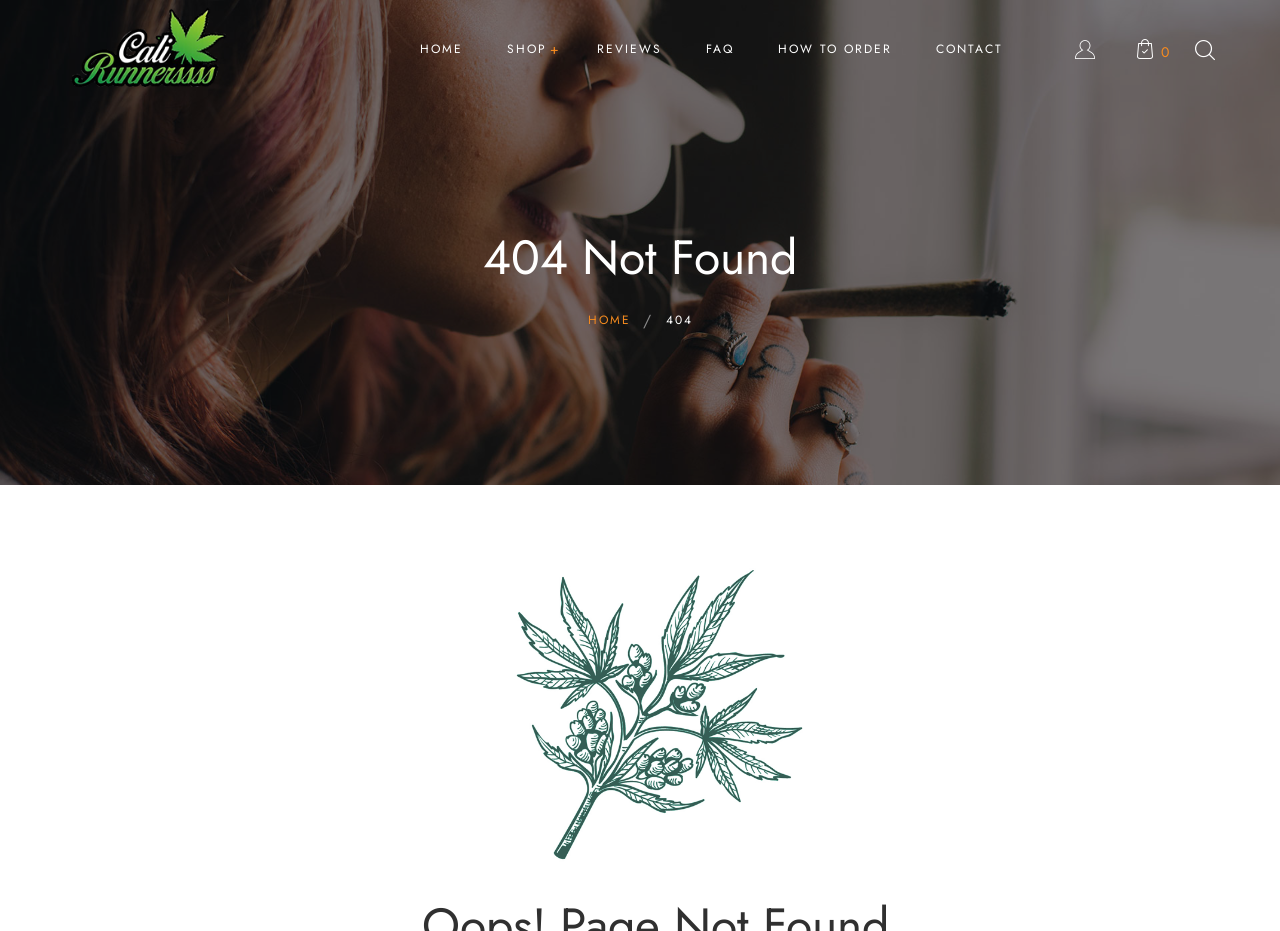Find the bounding box coordinates of the clickable area required to complete the following action: "contact Cali Runnerssss".

[0.714, 0.039, 0.801, 0.068]